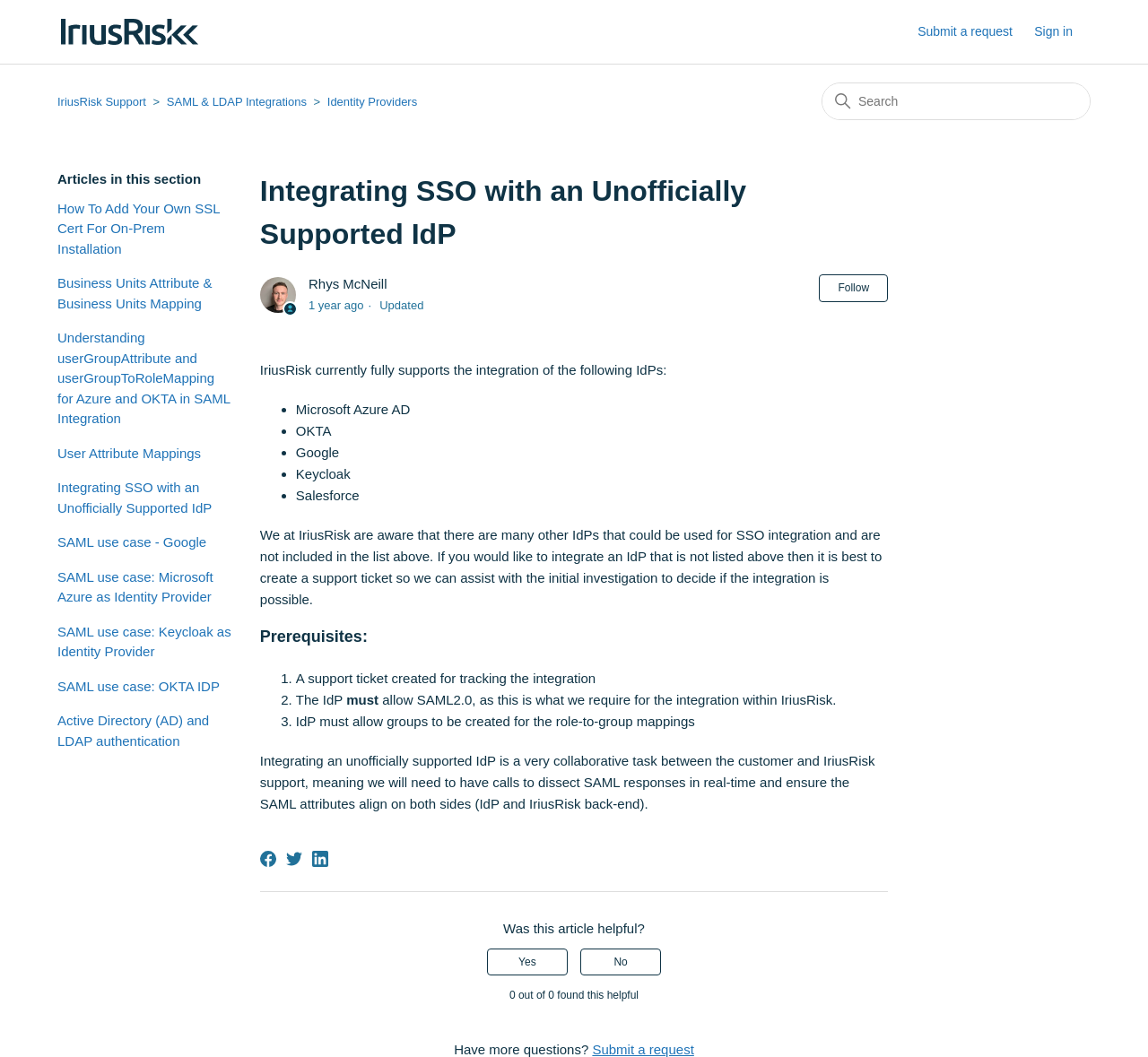Find the bounding box coordinates of the UI element according to this description: "SAML & LDAP Integrations".

[0.145, 0.09, 0.267, 0.103]